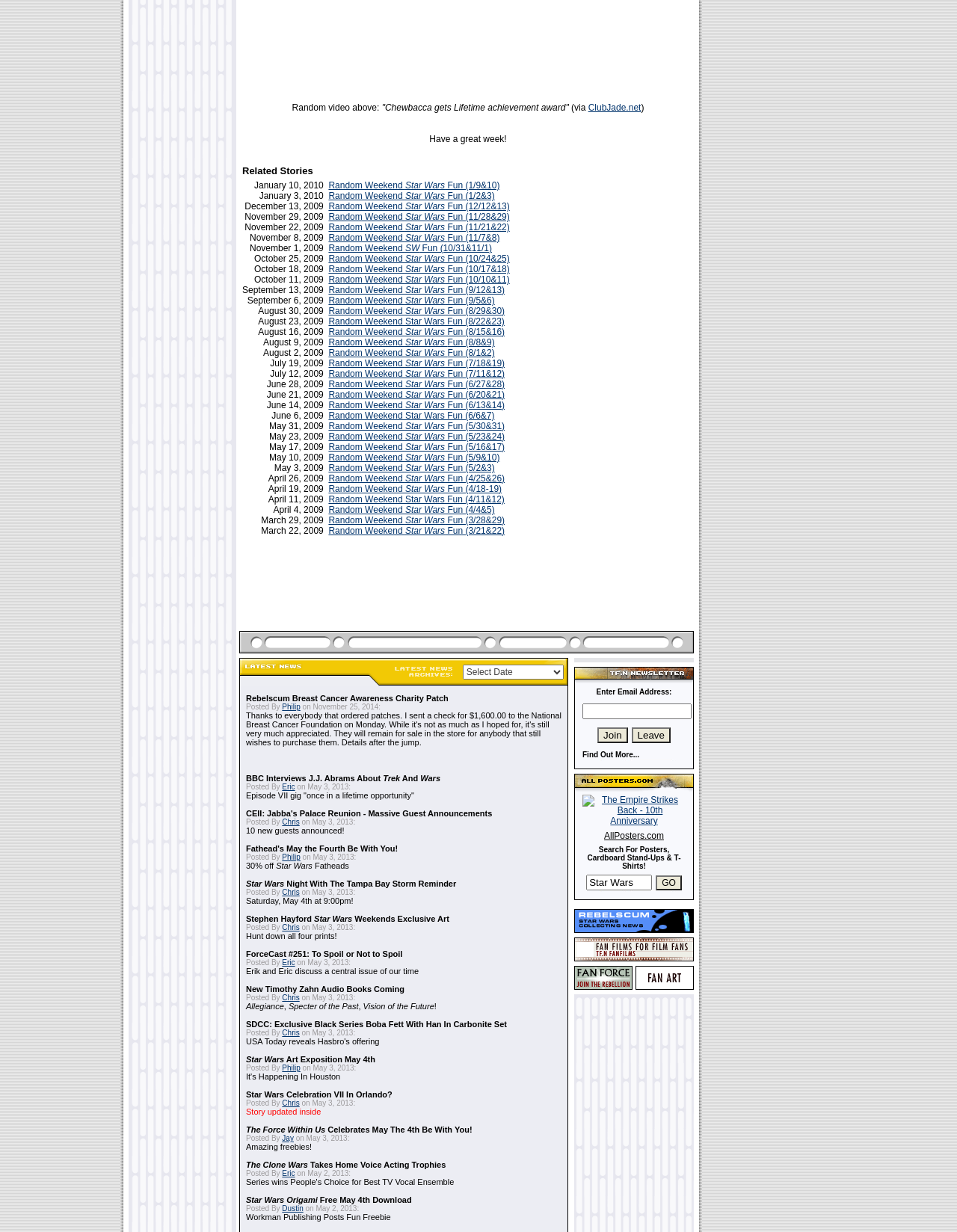Please find the bounding box coordinates of the element that you should click to achieve the following instruction: "Read the static text 'Have a great week!'". The coordinates should be presented as four float numbers between 0 and 1: [left, top, right, bottom].

[0.449, 0.109, 0.529, 0.117]